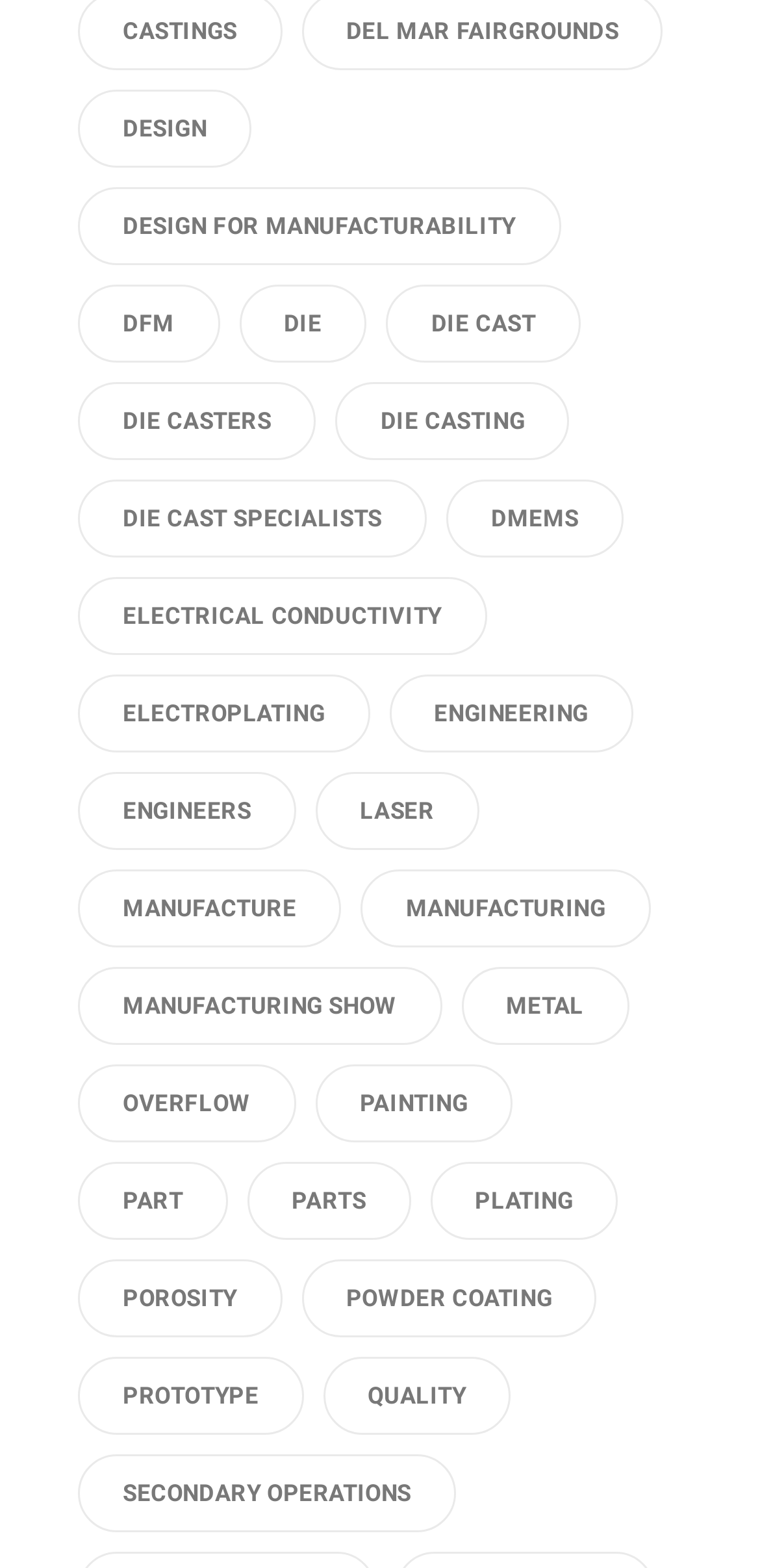Show the bounding box coordinates of the element that should be clicked to complete the task: "click on design".

[0.103, 0.057, 0.331, 0.106]